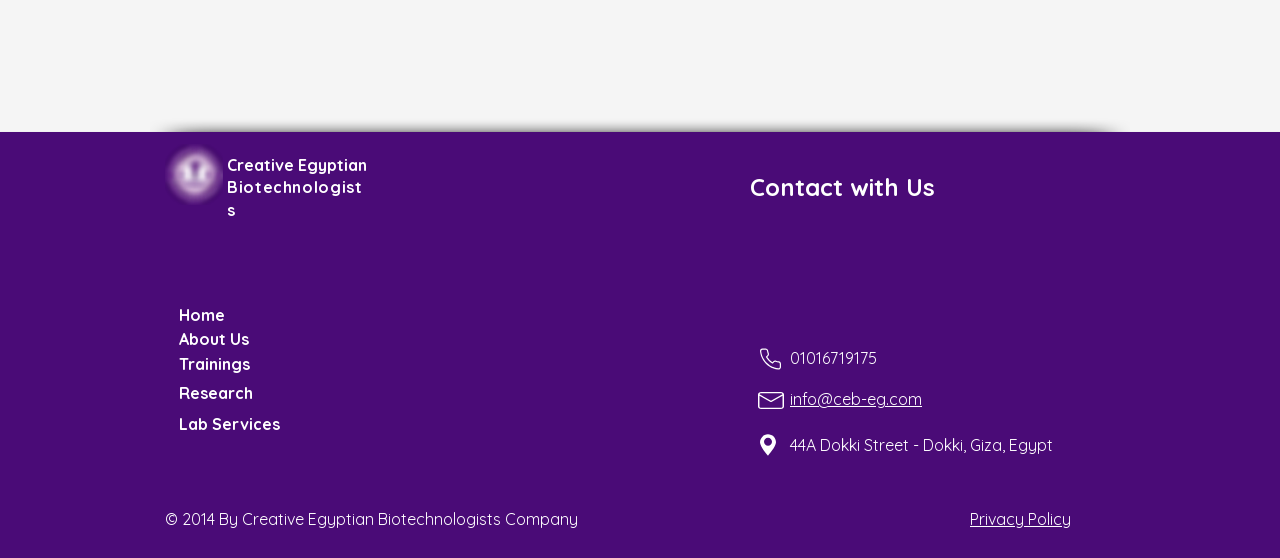Locate the bounding box coordinates of the clickable element to fulfill the following instruction: "Send an email to info@ceb-eg.com". Provide the coordinates as four float numbers between 0 and 1 in the format [left, top, right, bottom].

[0.617, 0.698, 0.72, 0.734]